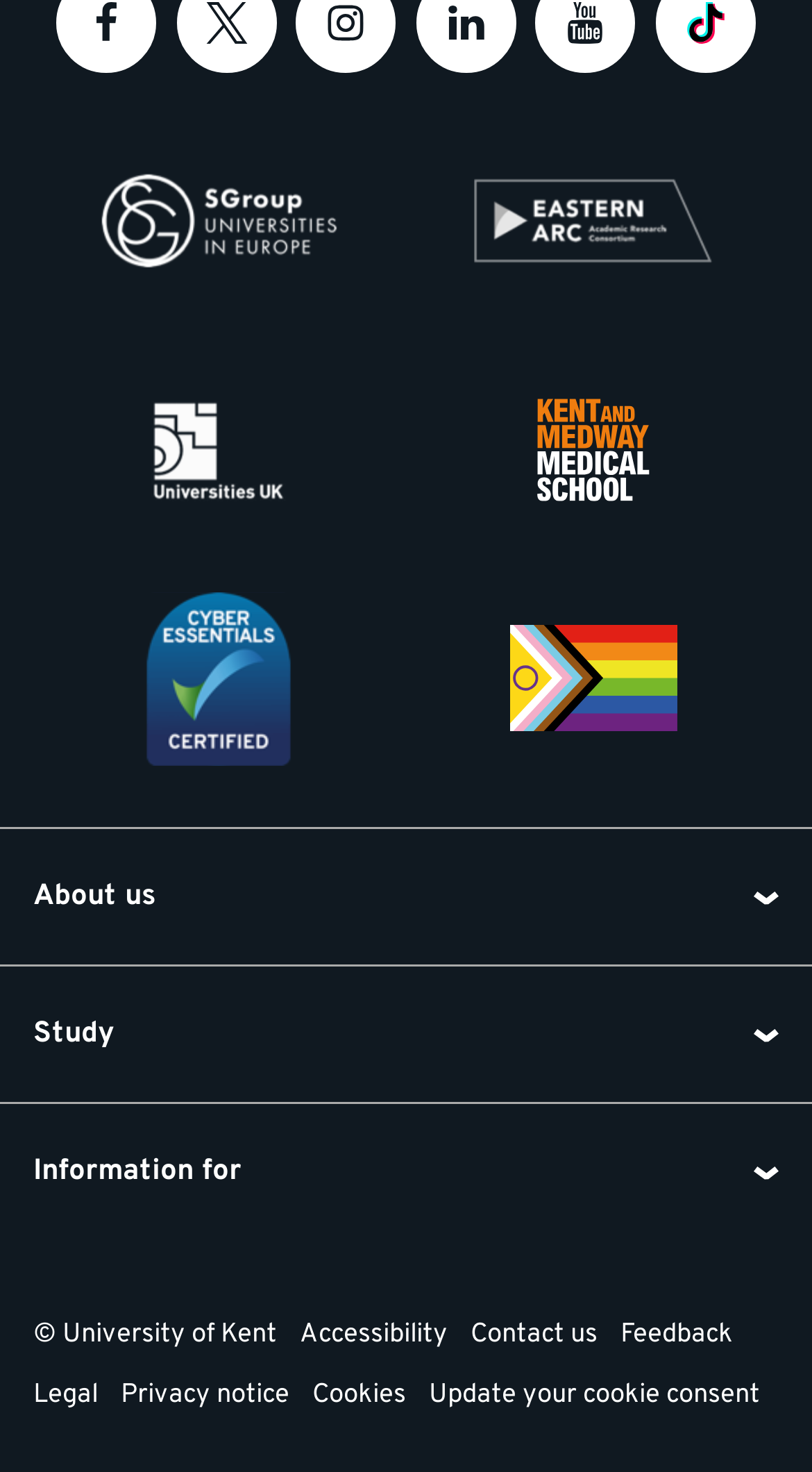Determine the bounding box for the UI element as described: "News". The coordinates should be represented as four float numbers between 0 and 1, formatted as [left, top, right, bottom].

None